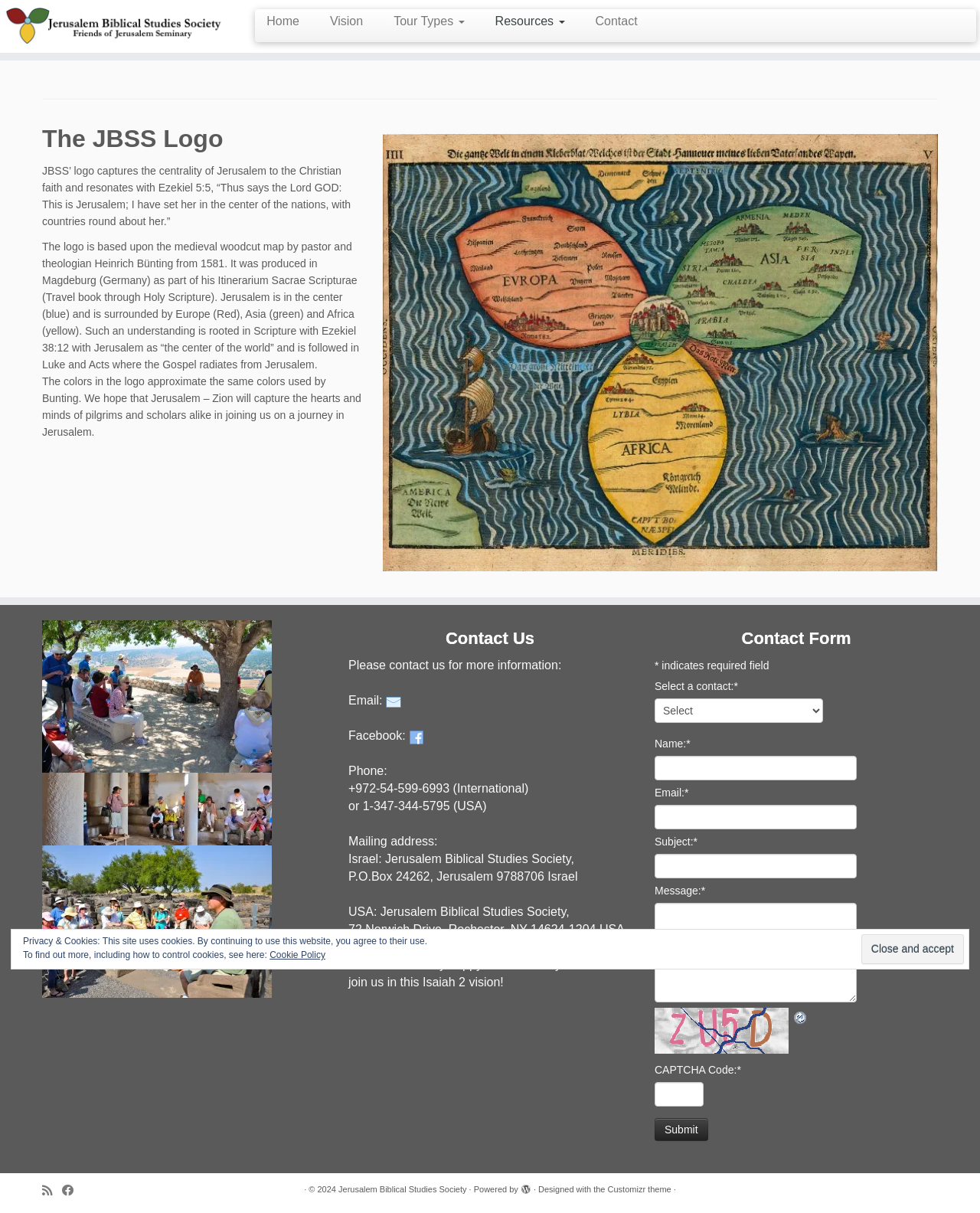What is the phone number for international calls?
Examine the image closely and answer the question with as much detail as possible.

I found the answer by looking at the contact information section of the webpage. It lists the phone number for international calls as '+972-54-599-6993'.